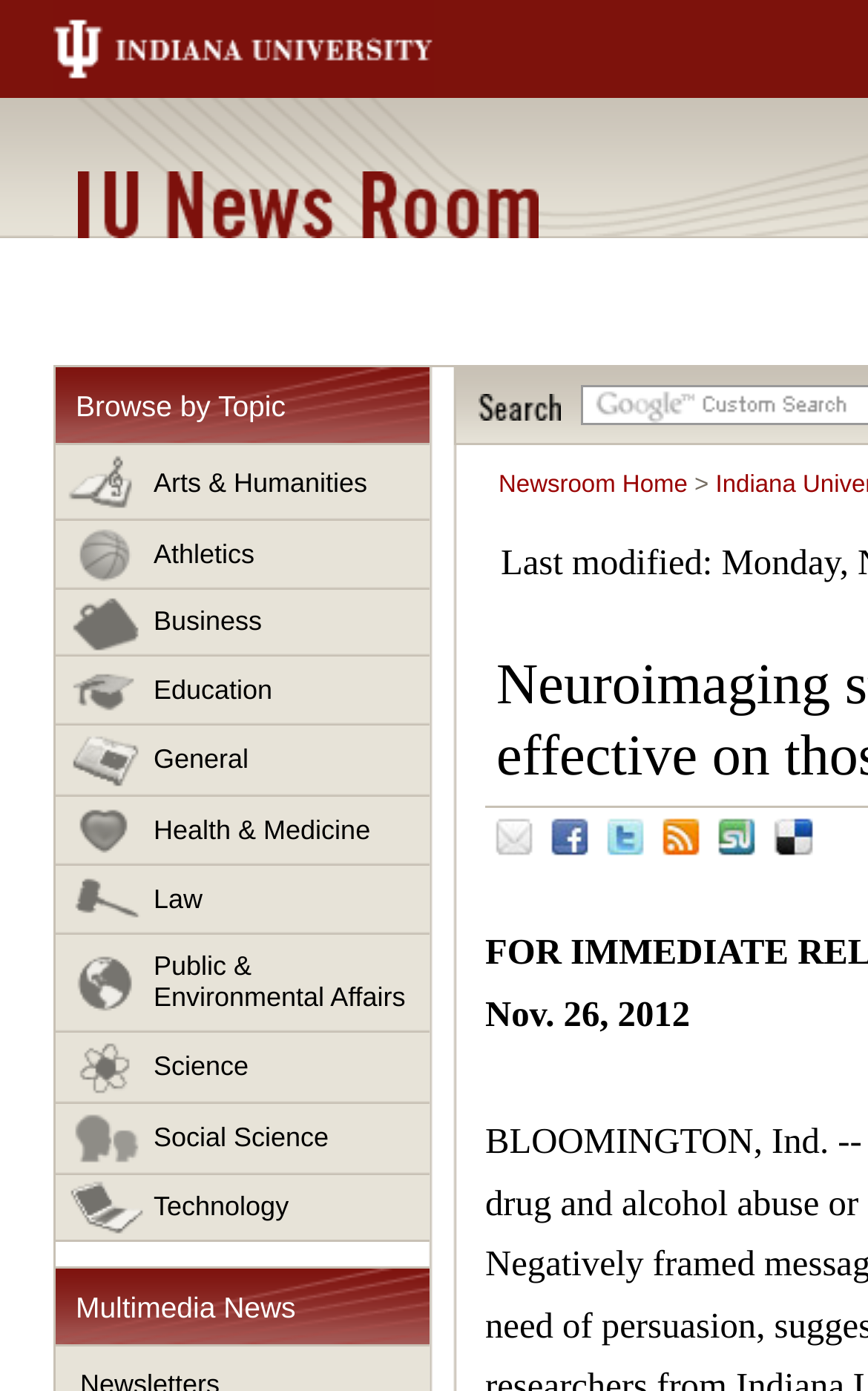What is the title of the section below the topic list?
Provide a detailed answer to the question, using the image to inform your response.

Below the 'Browse by Topic' section, there is a heading titled 'Multimedia News', which suggests that this section may contain multimedia news content.